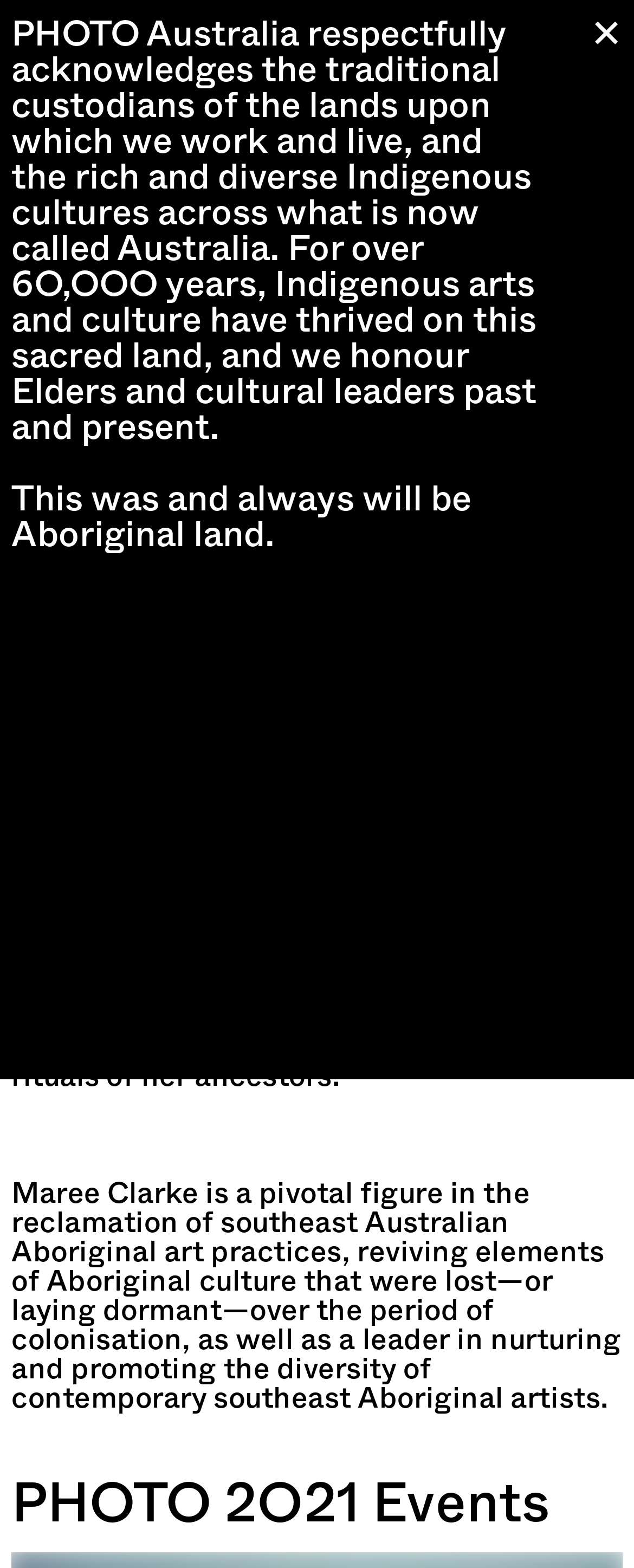What is Maree Clarke's profession?
Please answer the question as detailed as possible based on the image.

The webpage describes Maree Clarke as a photographer and artist, indicating her profession.